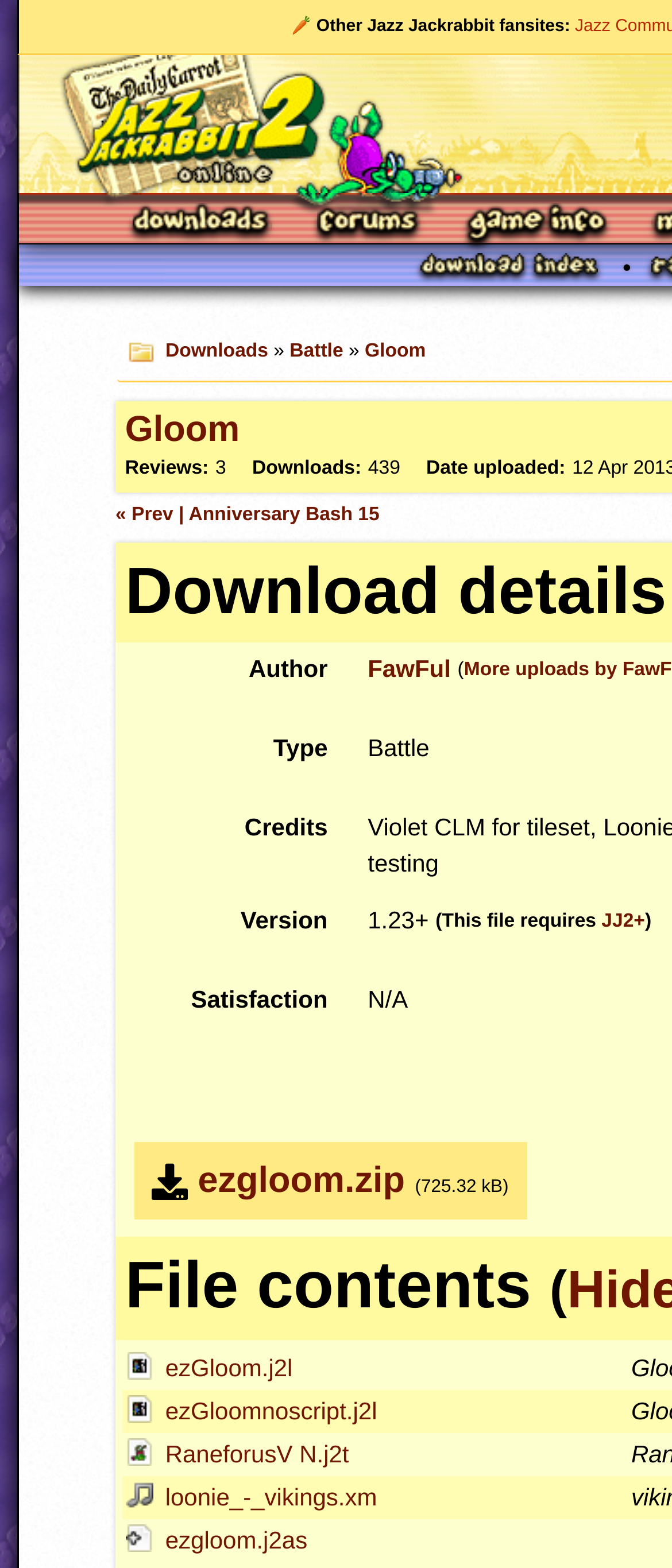Given the description "Battle", provide the bounding box coordinates of the corresponding UI element.

[0.431, 0.218, 0.511, 0.231]